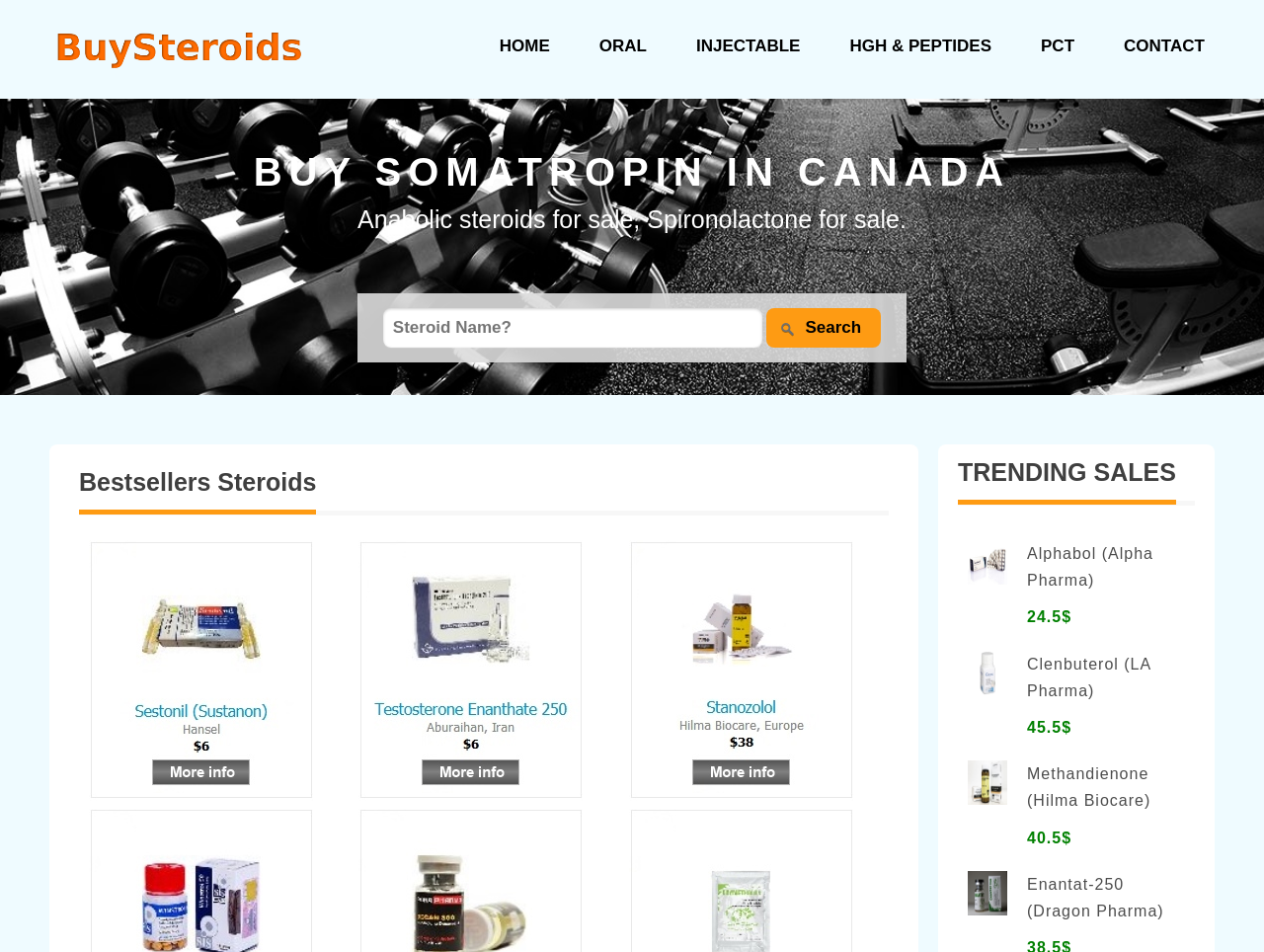Respond with a single word or phrase to the following question:
What is the category of steroids in the top navigation?

ORAL, INJECTABLE, HGH & PEPTIDES, PCT